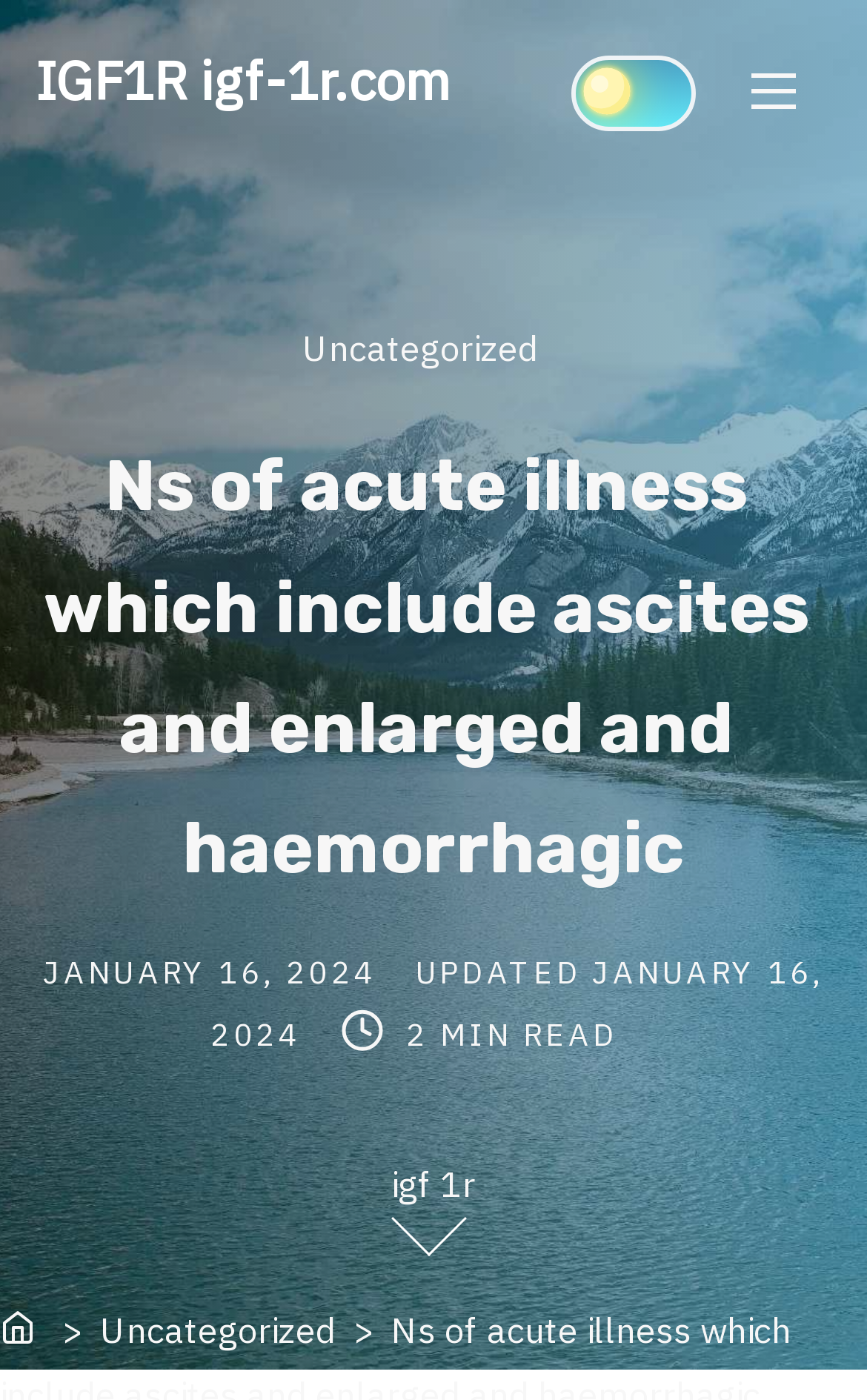Provide an in-depth caption for the elements present on the webpage.

This webpage appears to be a blog post or article page. At the top, there is a navigation menu with a "Toggle Navigation" button and a "Click to toggle dark mode" button. Below the navigation menu, there is a table with several columns, taking up most of the page's width.

The main content of the page is a blog post with a title that reads "Ns of acute illness which include ascites and enlarged and haemorrhagic". The title is divided into several emphasized parts, with some words or phrases highlighted. Below the title, there is a section with post categories, including an "Uncategorized" link.

The post's content is divided into several sections, including "Post date", "Post last updated date", "Post read time", and "Post author". The "Post date" and "Post last updated date" sections display the dates "JANUARY 16, 2024" with a time component. The "Post read time" section displays an image and the text "2 MIN READ". The "Post author" section displays a link to the author's profile, "igf 1r".

At the bottom of the page, there is a link to the "Home" page, accompanied by a small image.

Throughout the page, there are several emphasis elements, which highlight specific words or phrases in the text.